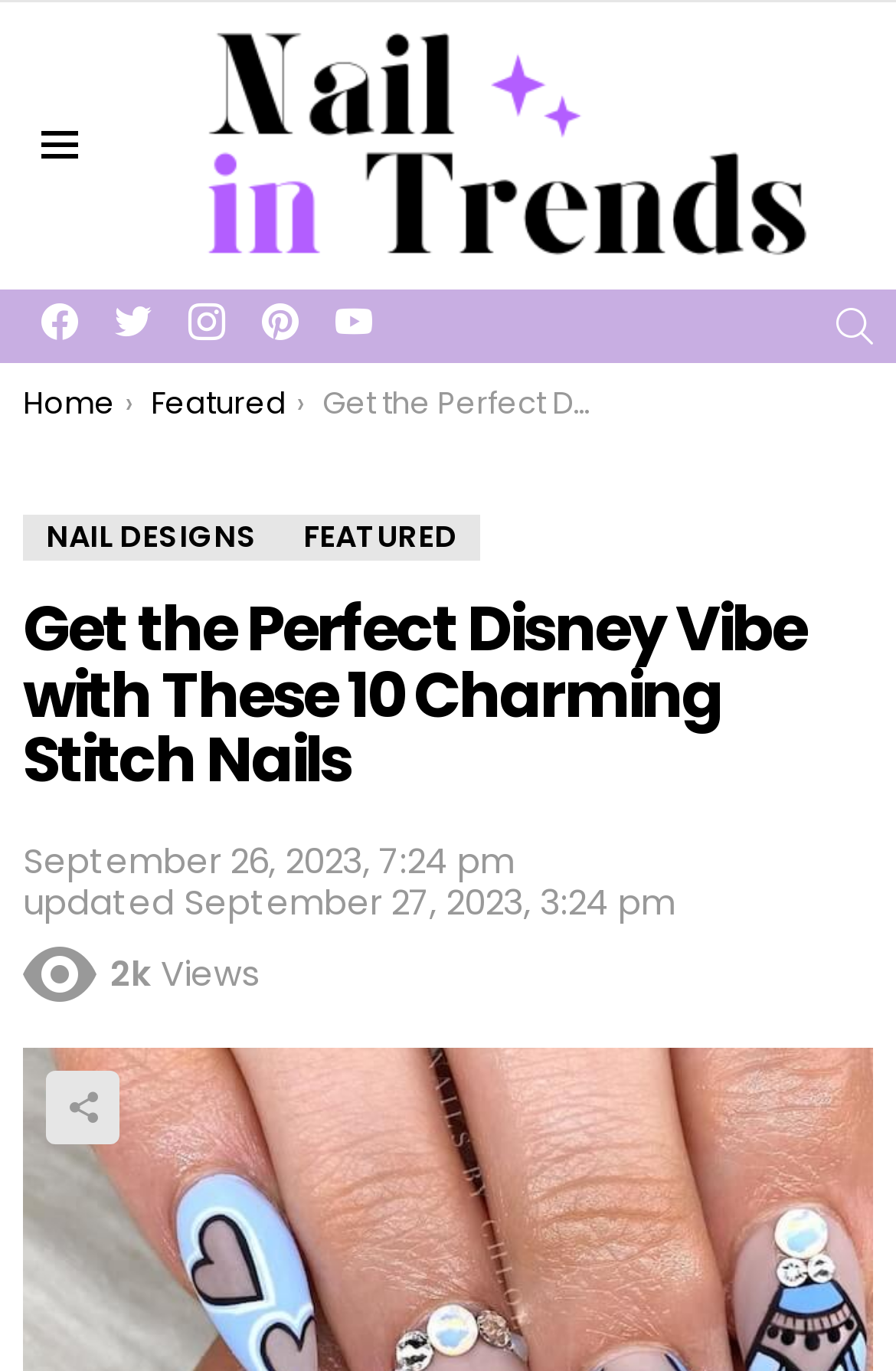Identify the bounding box coordinates of the part that should be clicked to carry out this instruction: "Visit Nail In Trends".

[0.188, 0.017, 0.919, 0.194]